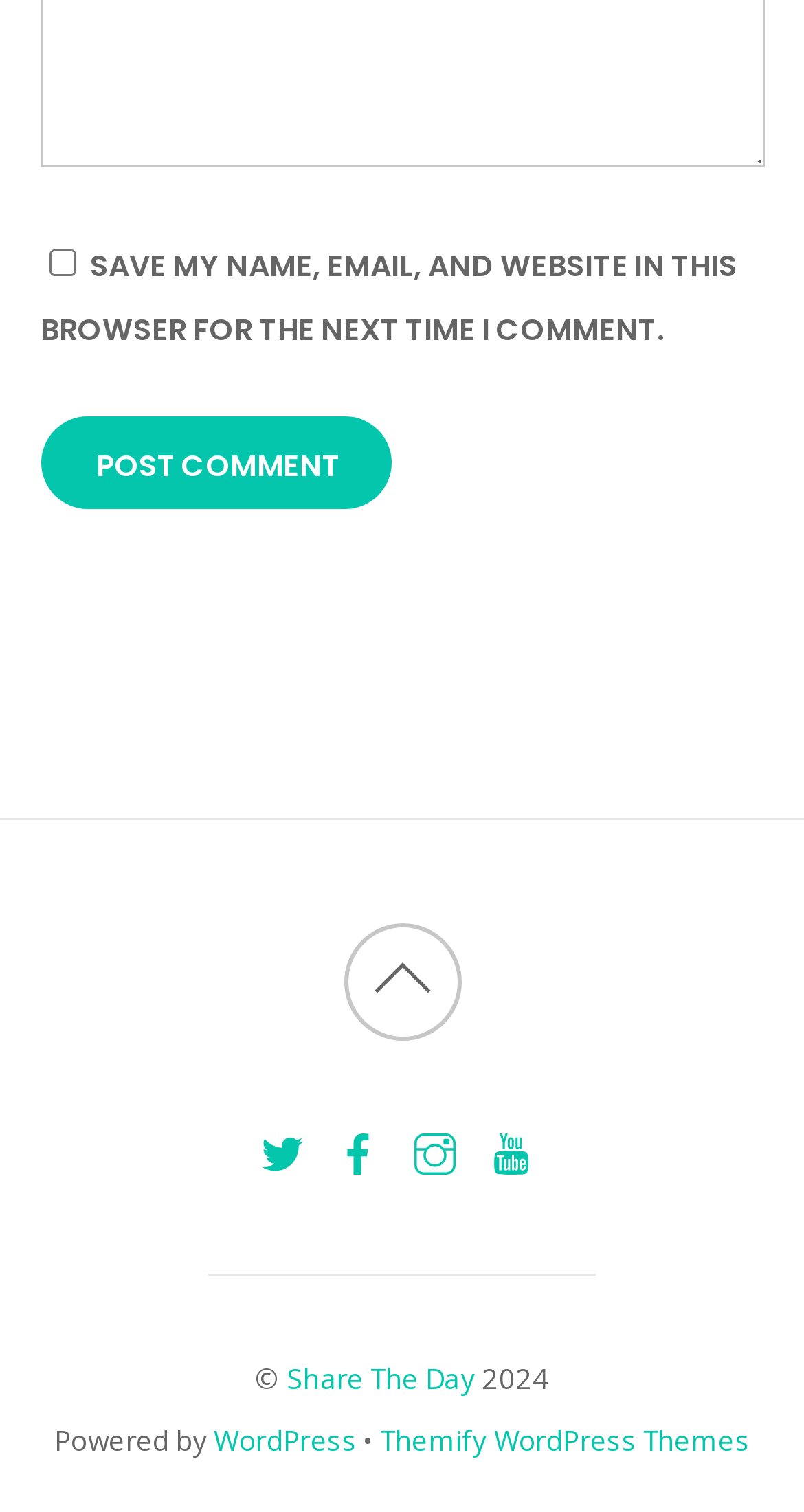Specify the bounding box coordinates of the element's area that should be clicked to execute the given instruction: "Share on Twitter". The coordinates should be four float numbers between 0 and 1, i.e., [left, top, right, bottom].

[0.315, 0.743, 0.387, 0.774]